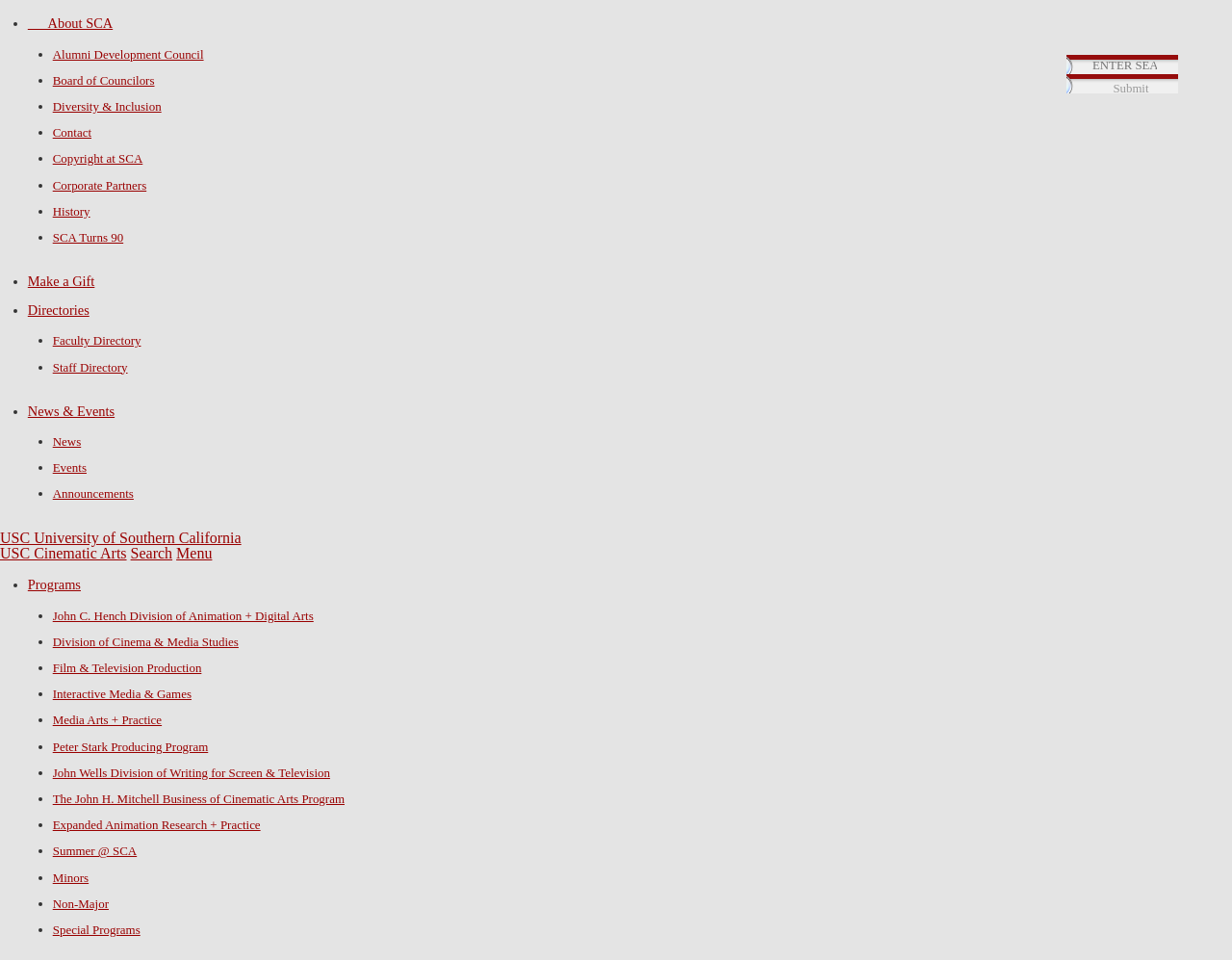Identify and extract the main heading of the webpage.

Variable BREADCRUMBS is undefined.